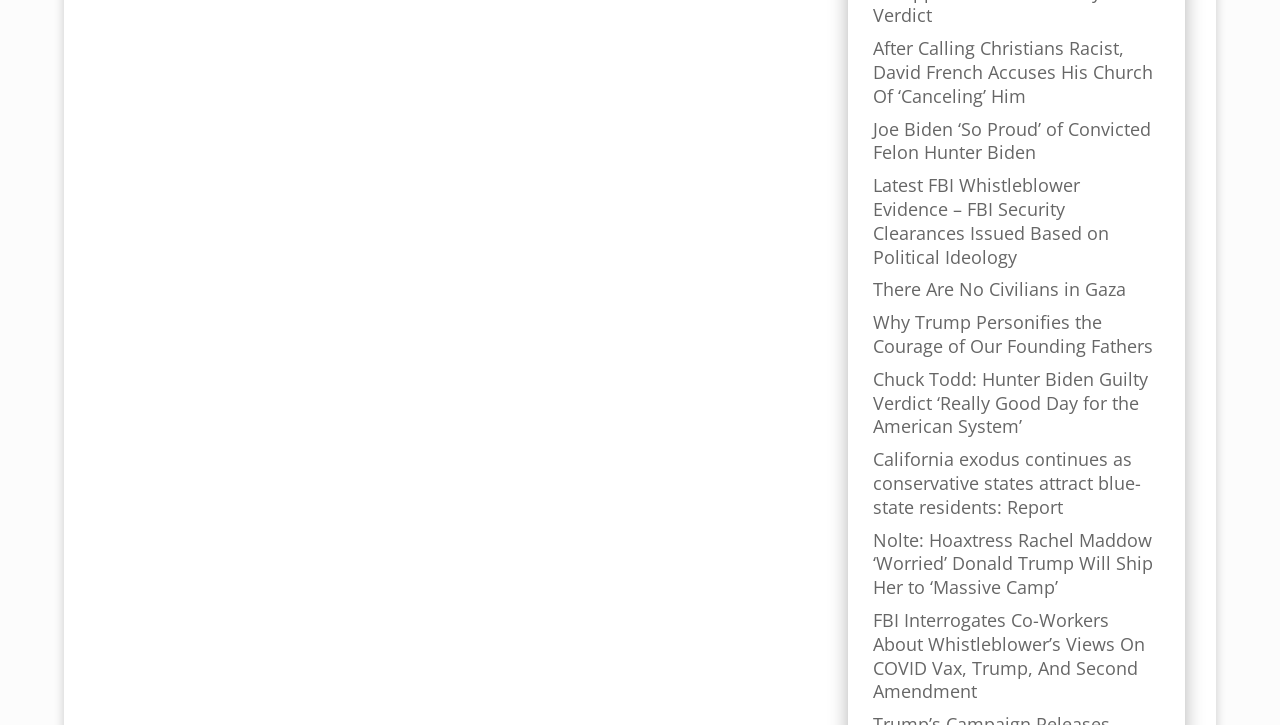Determine the bounding box coordinates for the clickable element to execute this instruction: "Explore article about California exodus". Provide the coordinates as four float numbers between 0 and 1, i.e., [left, top, right, bottom].

[0.682, 0.617, 0.891, 0.716]